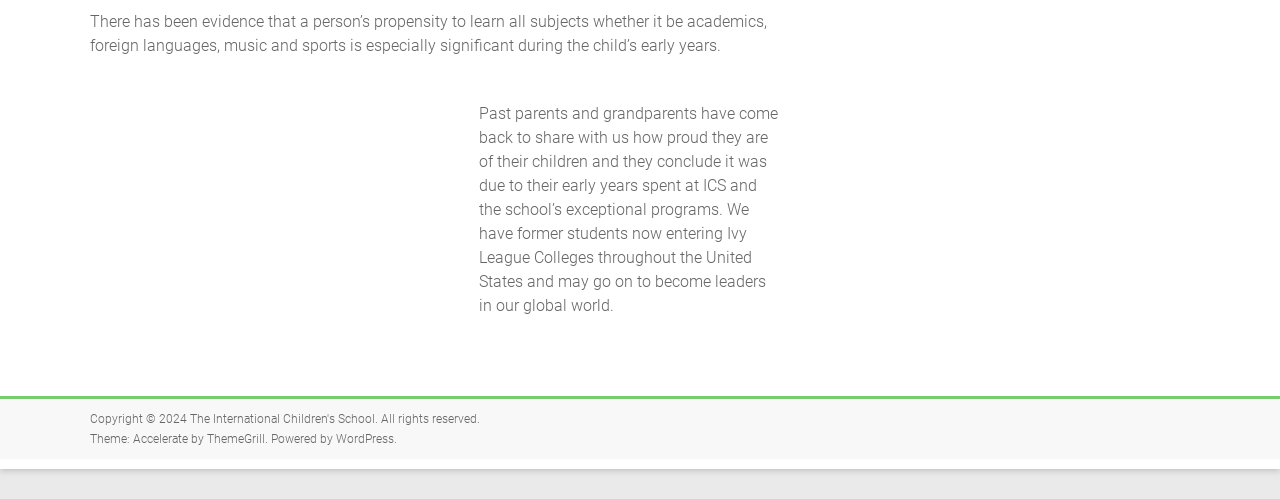What is the age range when a person's propensity to learn is significant? Refer to the image and provide a one-word or short phrase answer.

Early years